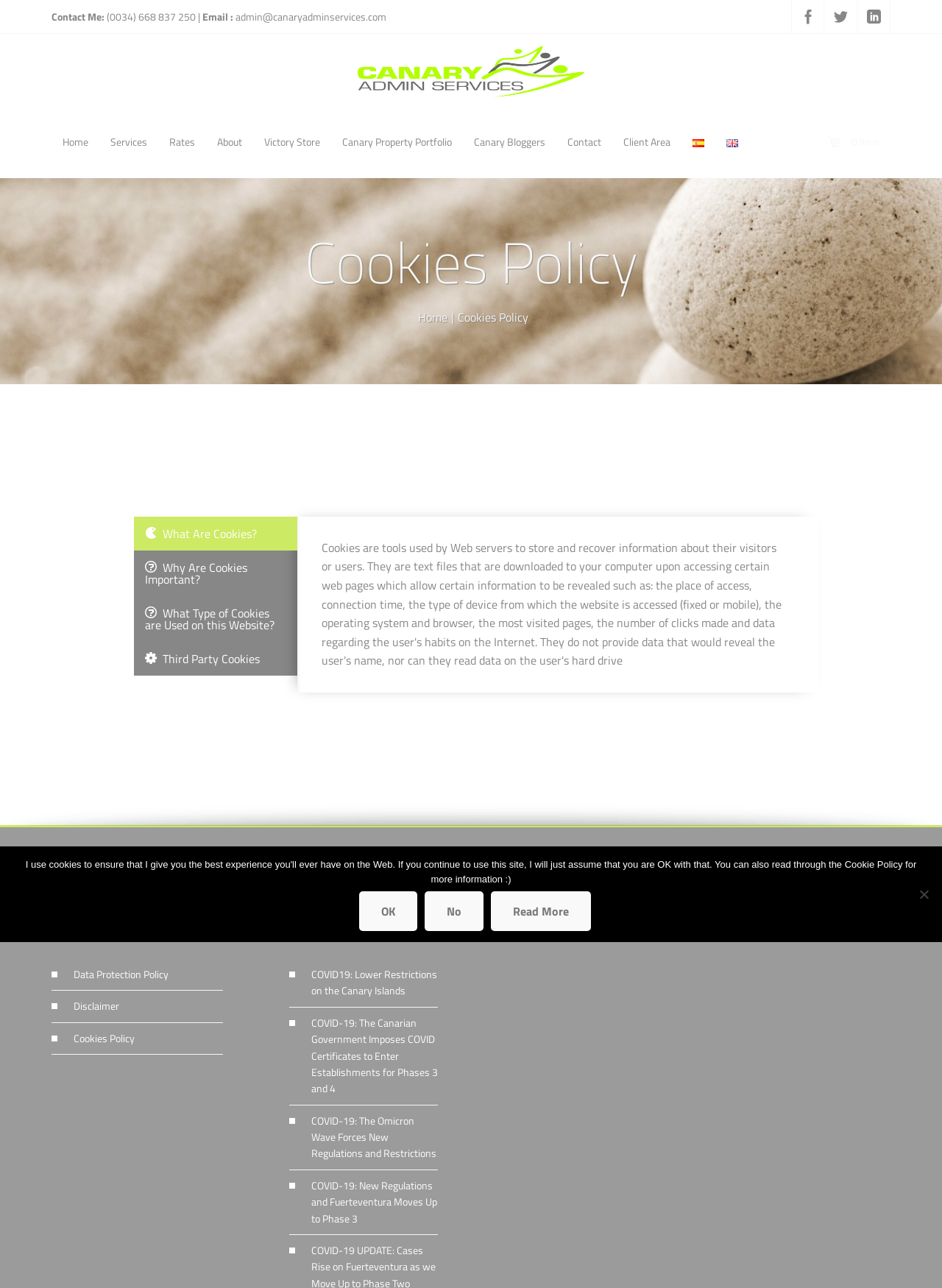Refer to the image and answer the question with as much detail as possible: What is the phone number to contact the admin?

The phone number to contact the admin can be found in the top section of the webpage, where it says 'Contact Me:' followed by the phone number '(0034) 668 837 250'.